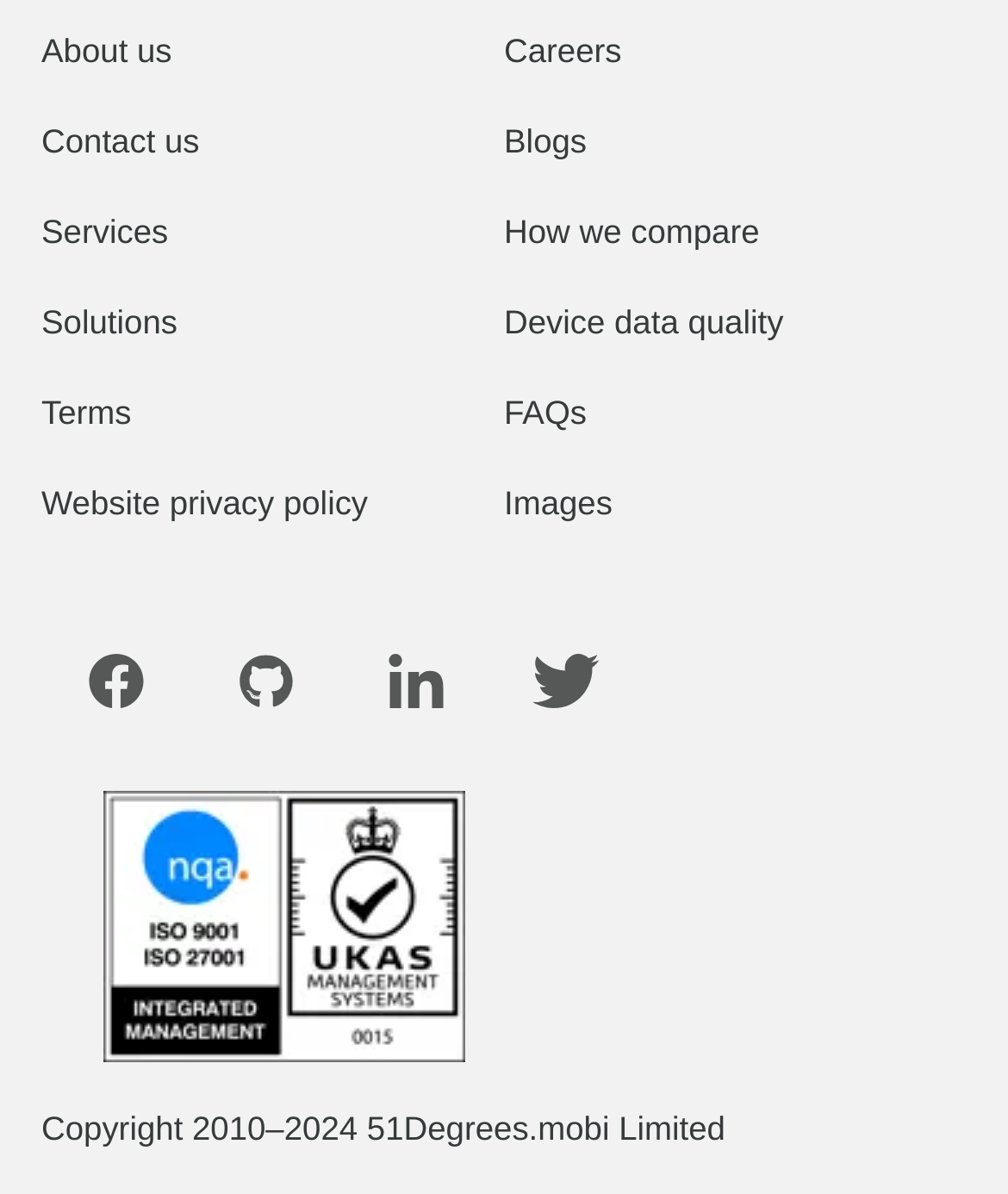How many social media links are there?
Use the image to give a comprehensive and detailed response to the question.

I counted the links with images of social media platforms, which are Facebook, GitHub, LinkedIn, and Twitter, and found that there are 4 social media links on the webpage.